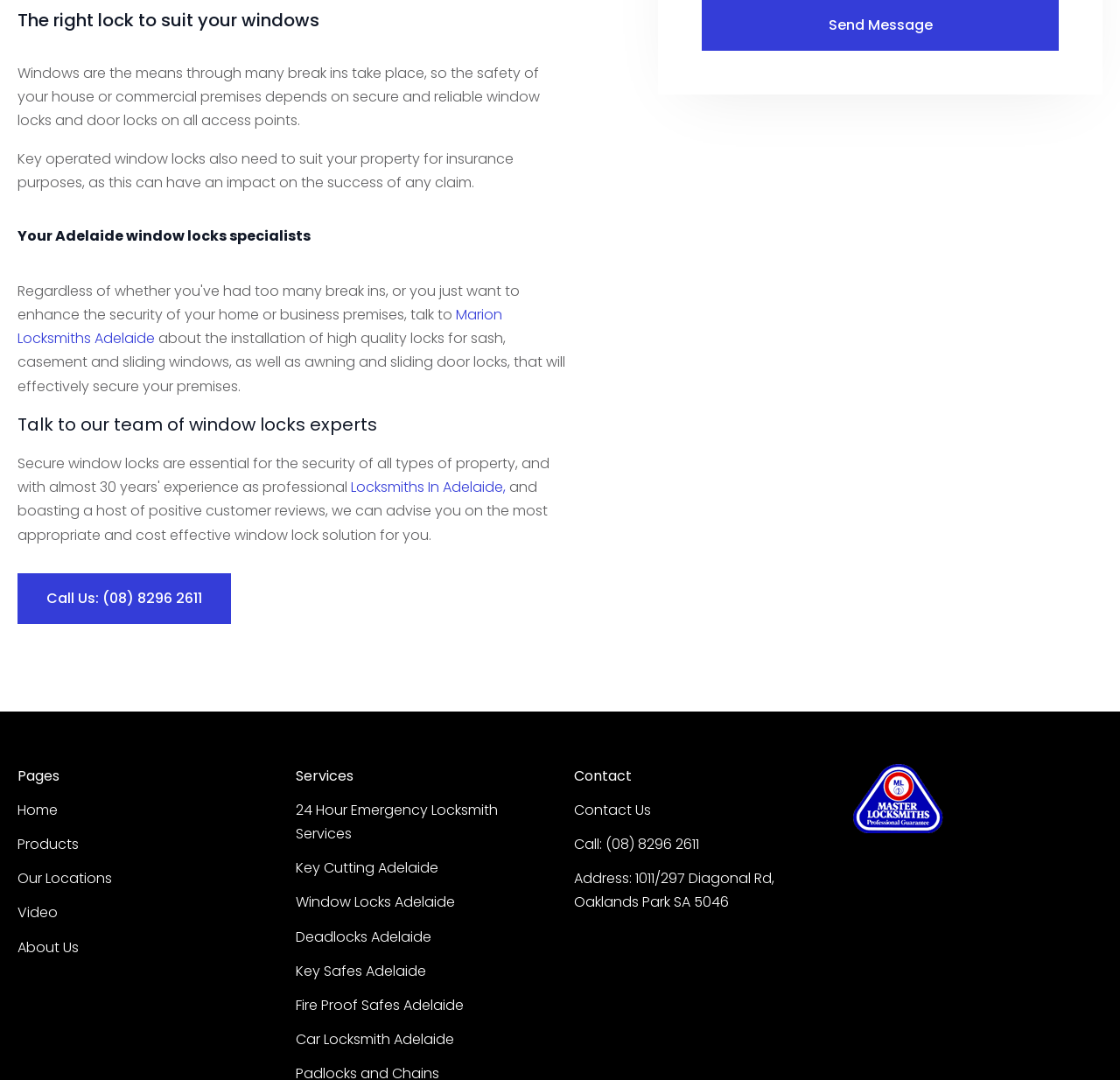Pinpoint the bounding box coordinates for the area that should be clicked to perform the following instruction: "Click the link to learn more about Marion Locksmiths Adelaide".

[0.016, 0.282, 0.448, 0.323]